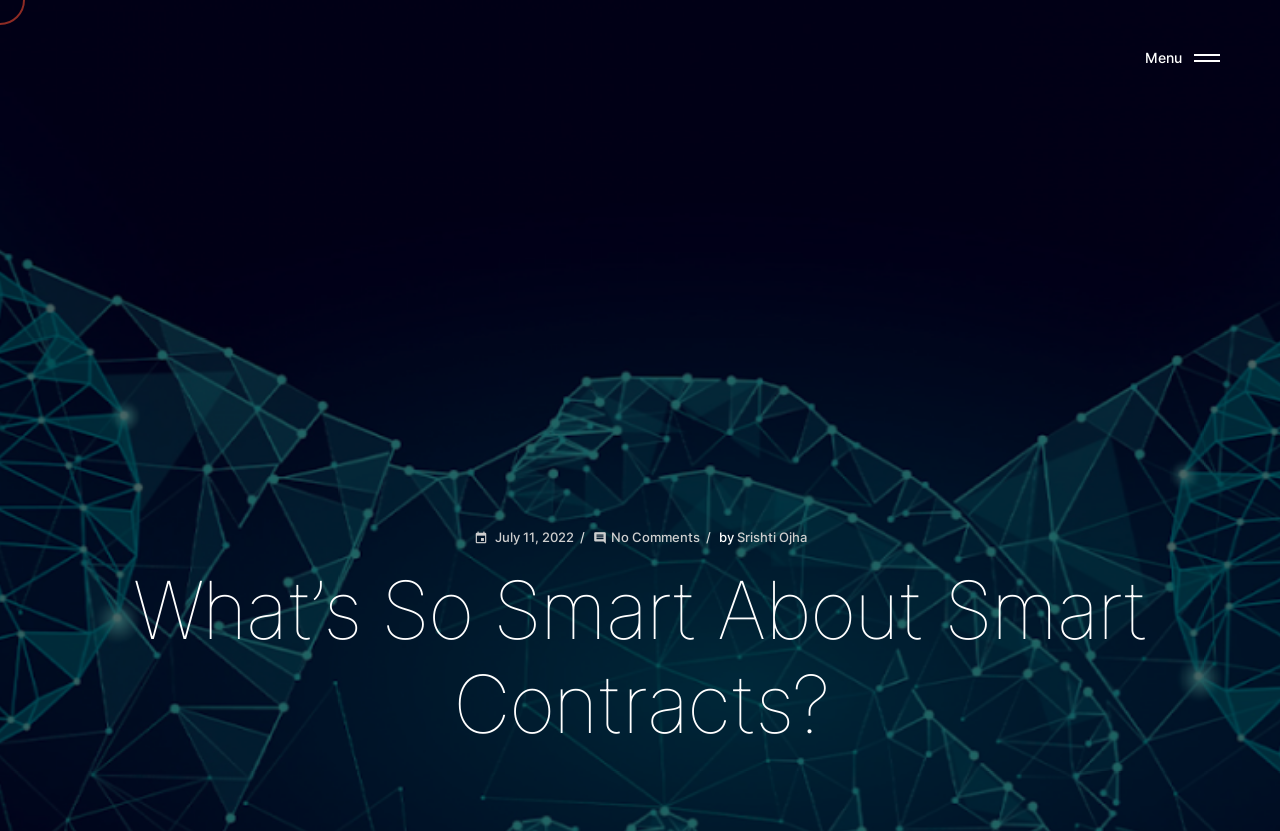Please respond to the question with a concise word or phrase:
Is there a menu on the webpage?

Yes